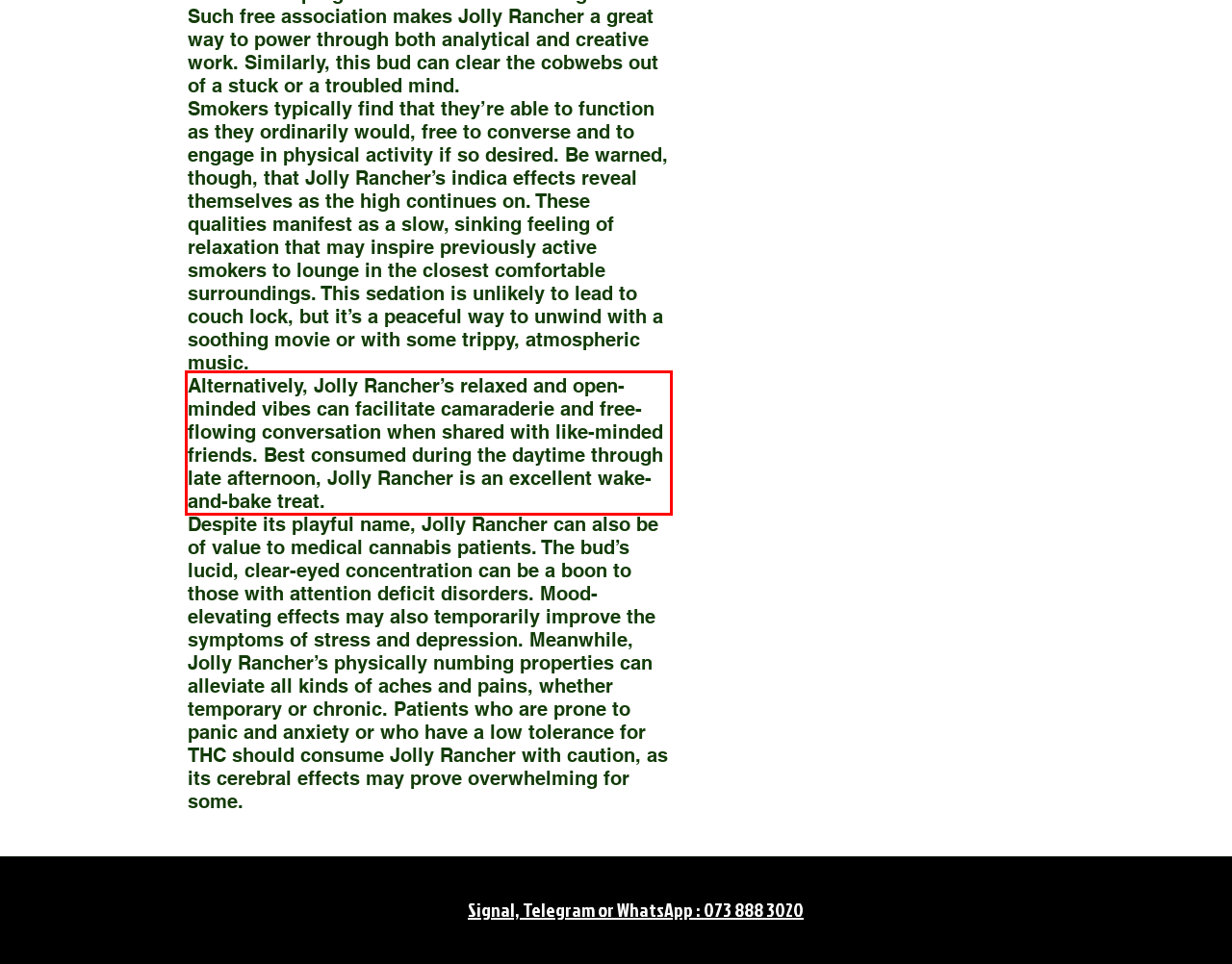Please perform OCR on the text content within the red bounding box that is highlighted in the provided webpage screenshot.

Alternatively, Jolly Rancher’s relaxed and open-minded vibes can facilitate camaraderie and free-flowing conversation when shared with like-minded friends. Best consumed during the daytime through late afternoon, Jolly Rancher is an excellent wake-and-bake treat.